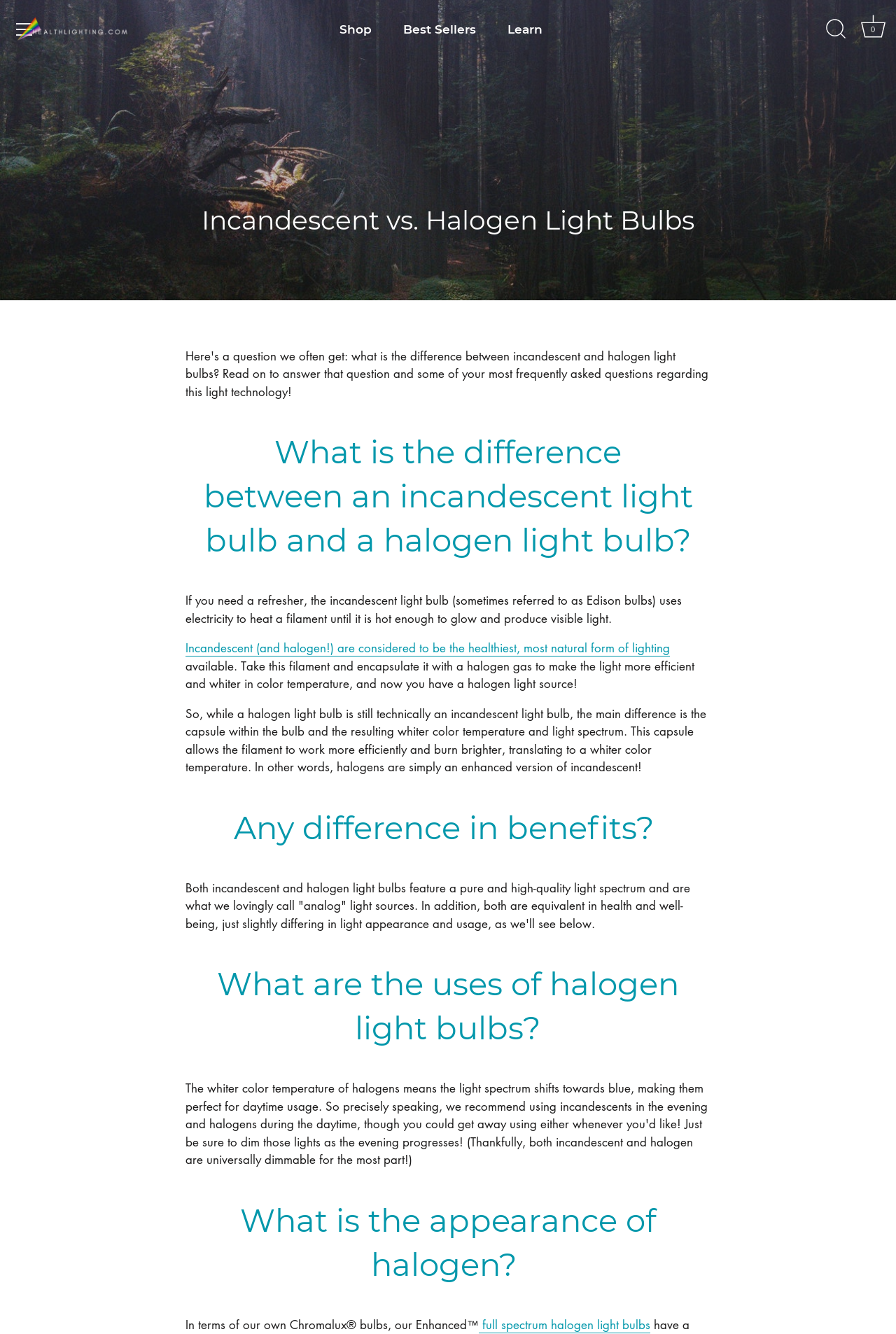Craft a detailed narrative of the webpage's structure and content.

The webpage is about comparing incandescent and halogen light bulbs, discussing their differences and benefits. At the top left corner, there is an icon image, and next to it, a link to "Healthlighting Healthlighting" with two identical images. Below this, there is a primary navigation menu with links to "Shop", "Best Sellers", and "Learn", each with a slight overlap to the right.

On the top right corner, there are two links, "Search" and "Cart", each accompanied by an image. Below the navigation menu, there is a main heading "Incandescent vs. Halogen Light Bulbs" followed by a subheading "What is the difference between an incandescent light bulb and a halogen light bulb?".

The main content of the webpage is divided into sections, each with a heading and descriptive text. The first section explains the difference between incandescent and halogen light bulbs, with a link to a related topic. The second section discusses the benefits of both types of light bulbs, highlighting their pure and high-quality light spectrum. The following sections explore the uses and appearance of halogen light bulbs, with a mention of the Chromalux® bulbs.

Throughout the webpage, there are no images other than the icon, logo, search, and cart images at the top. The text is organized in a clear and readable manner, with headings and paragraphs that guide the reader through the comparison of incandescent and halogen light bulbs.